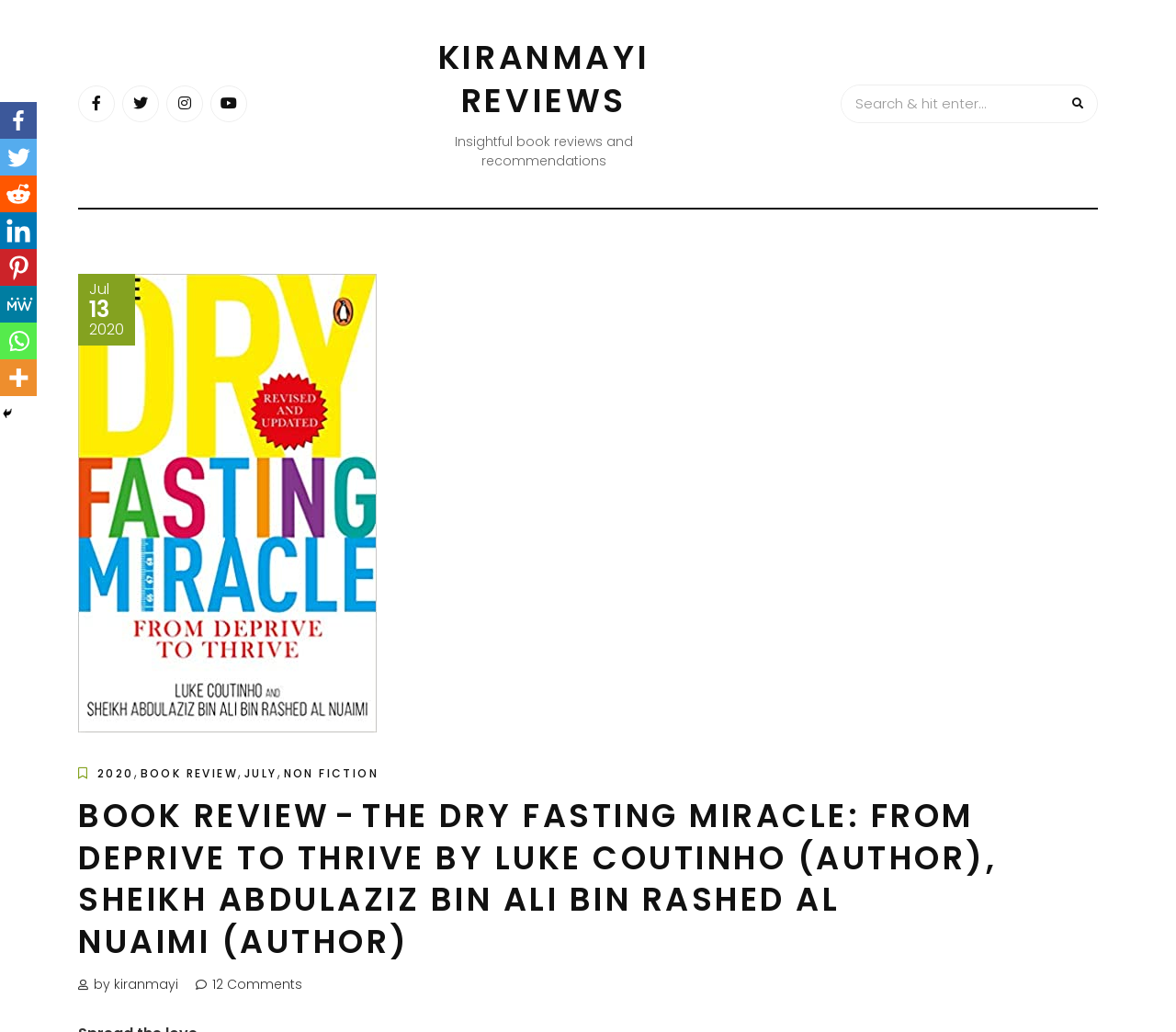How many comments are there on this review?
Please respond to the question with a detailed and thorough explanation.

I determined the answer by looking at the static text element with the text '12 Comments'.